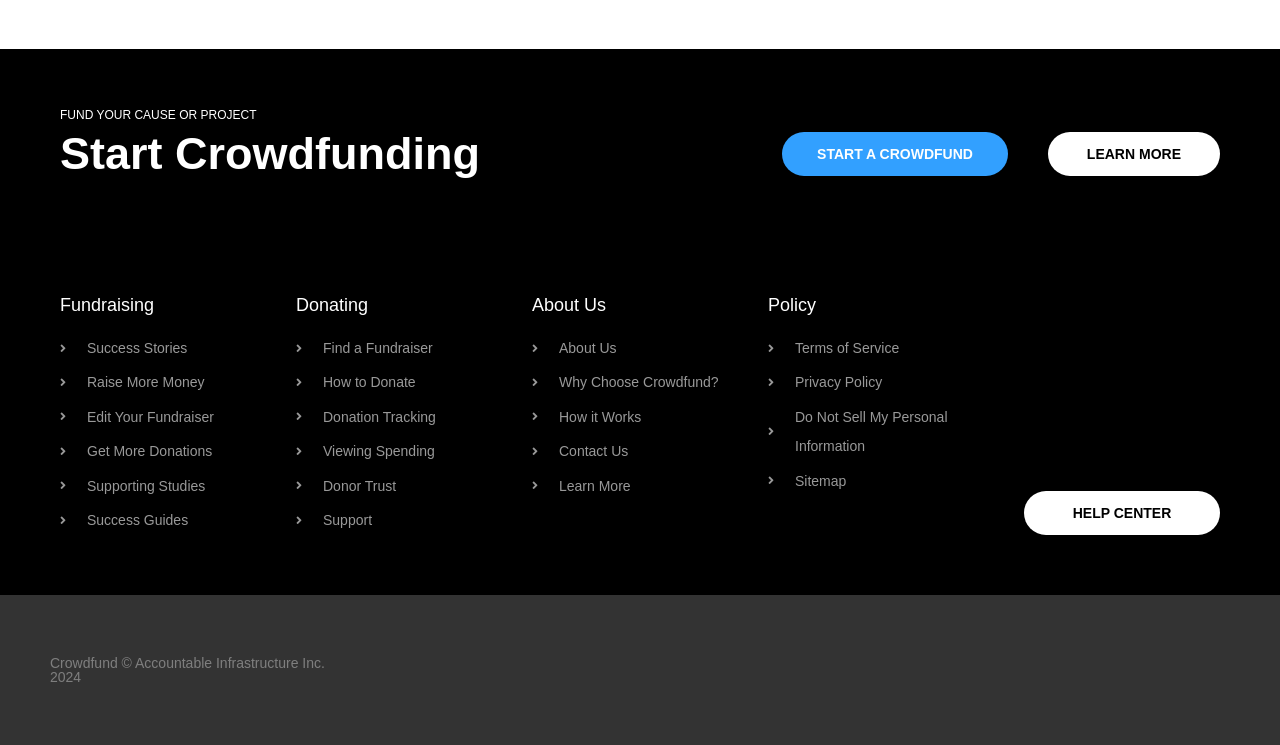What is the main purpose of this website?
Using the information presented in the image, please offer a detailed response to the question.

The website's main purpose is crowdfunding, as indicated by the heading 'Start Crowdfunding' and the button 'START A CROWDFUND'.